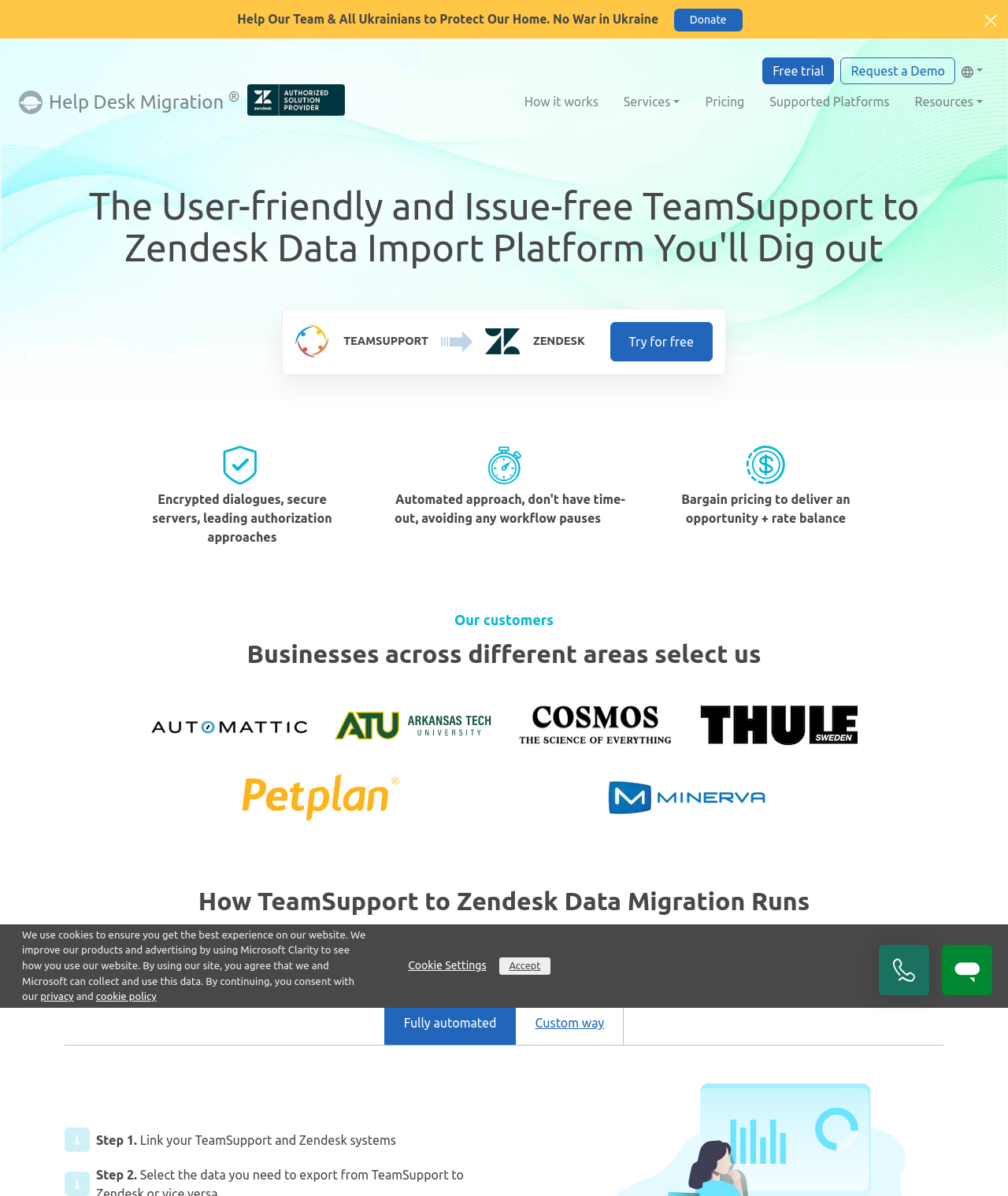Please give a one-word or short phrase response to the following question: 
How many steps are involved in the data migration process?

Five